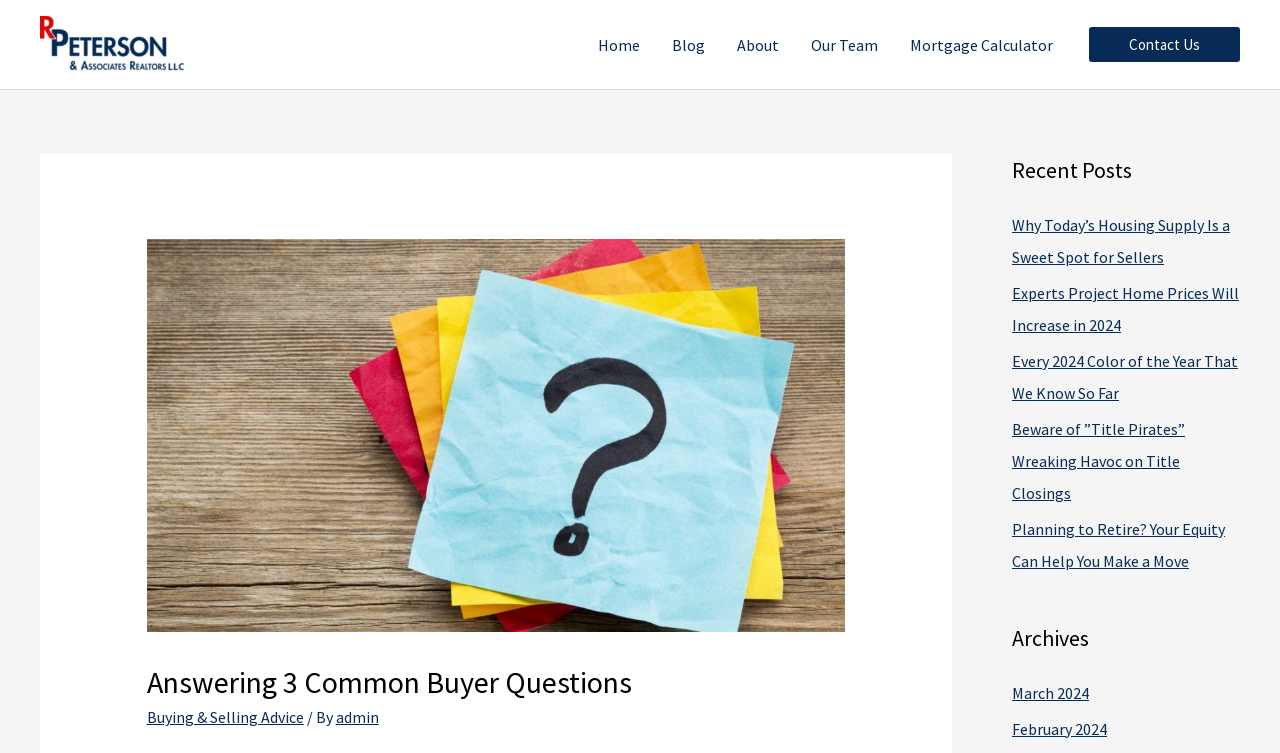Given the content of the image, can you provide a detailed answer to the question?
What is the title of the recent post at the top?

The recent posts section is located at the bottom-right corner of the webpage, and the title of the top post is 'Why Today’s Housing Supply Is a Sweet Spot for Sellers'.